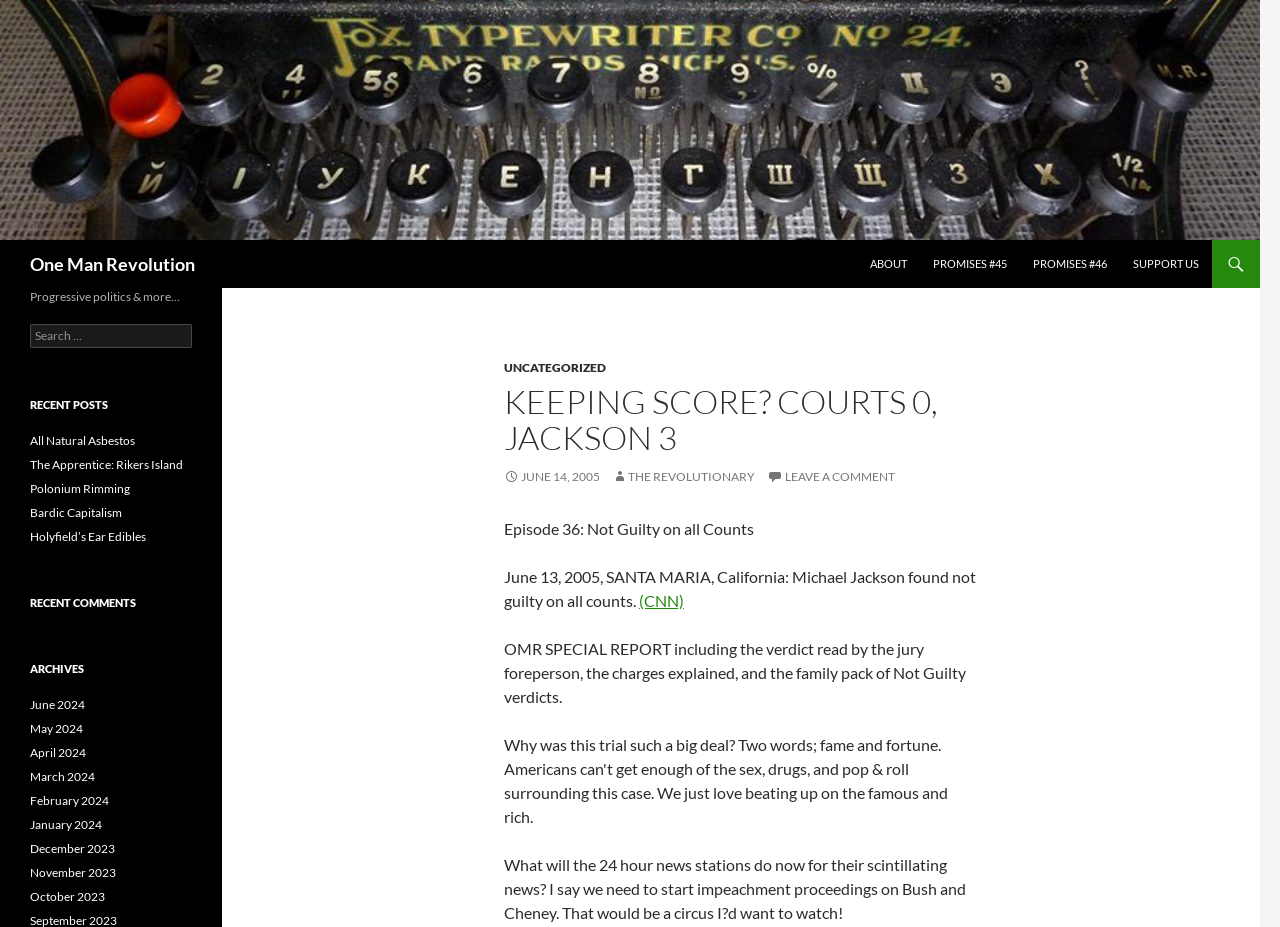Highlight the bounding box coordinates of the region I should click on to meet the following instruction: "Search for something".

[0.023, 0.35, 0.15, 0.375]